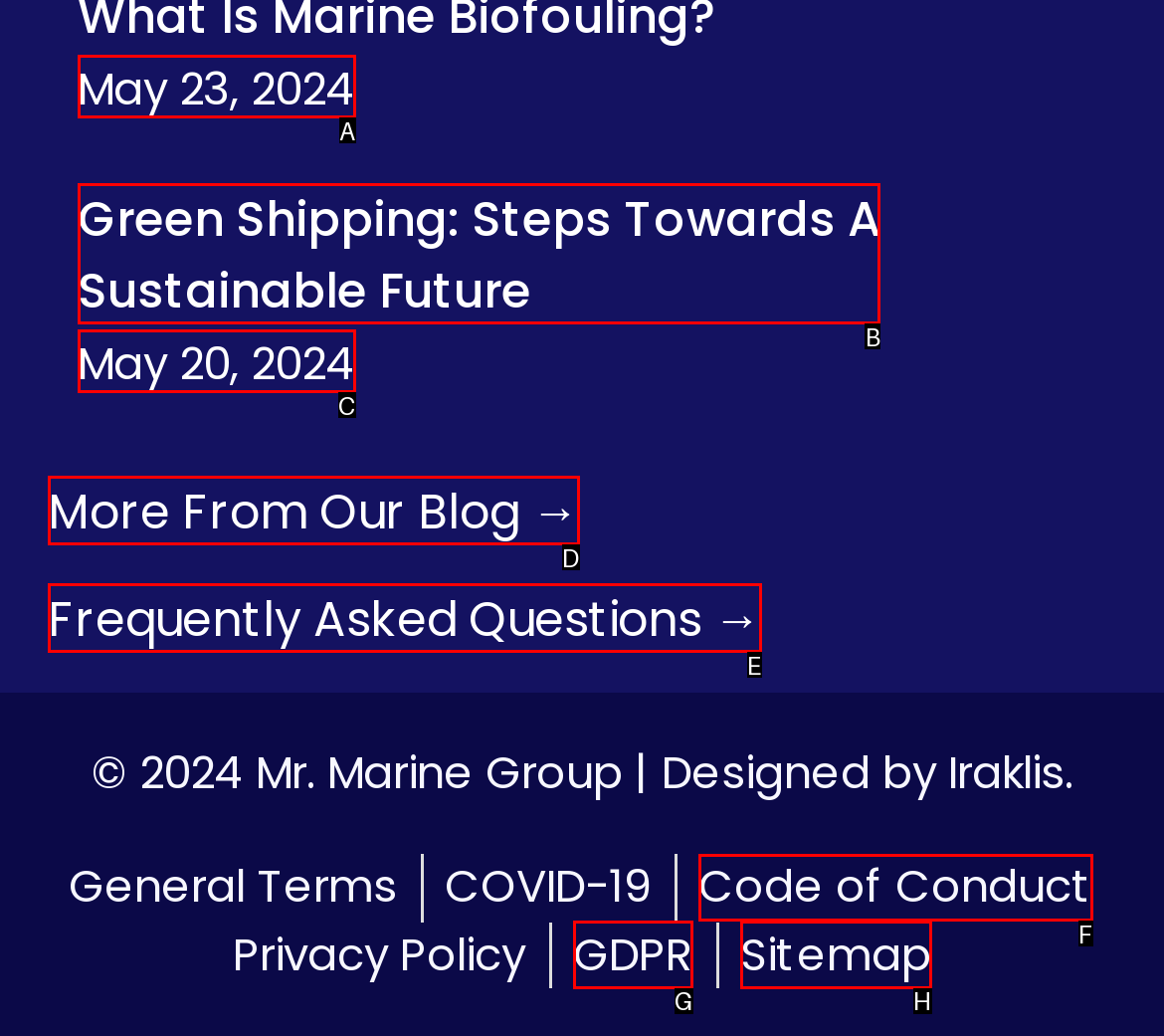For the instruction: View blog post about Green Shipping, which HTML element should be clicked?
Respond with the letter of the appropriate option from the choices given.

B